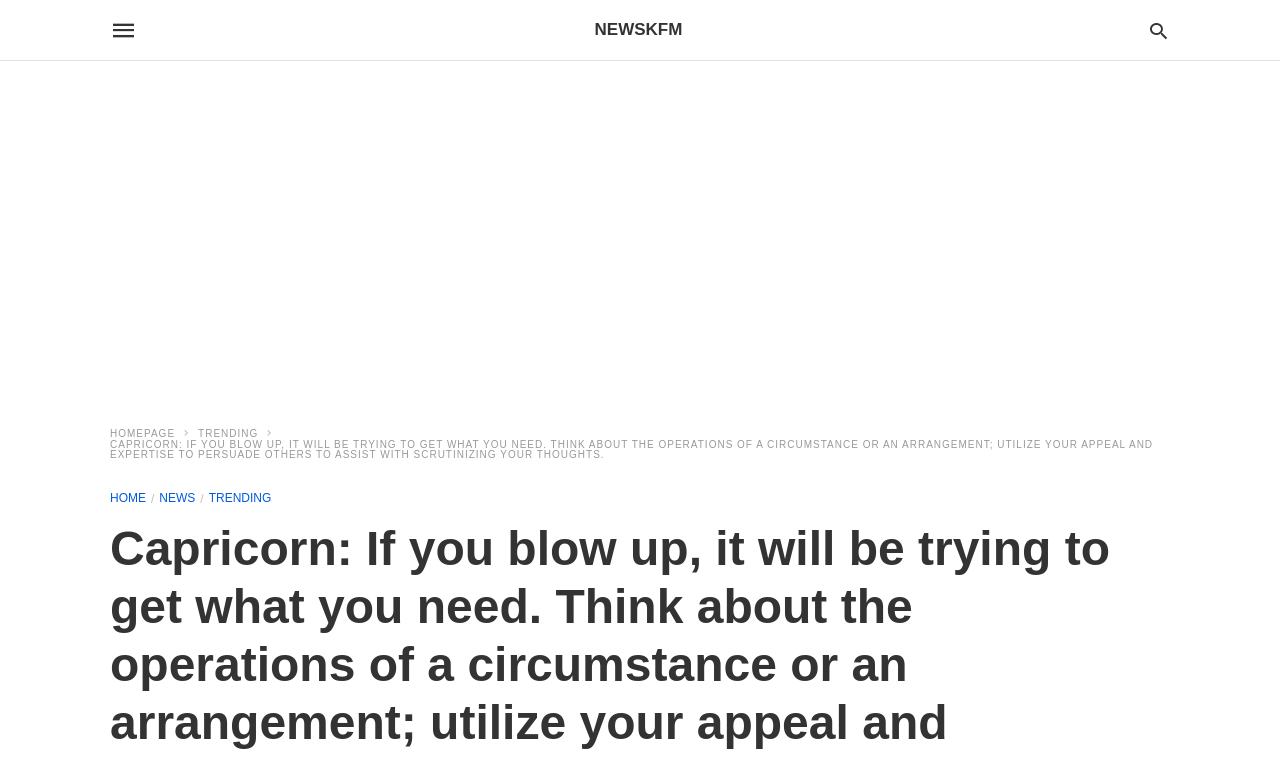What is the purpose of the webpage?
Please answer using one word or phrase, based on the screenshot.

Self-reflection and planning